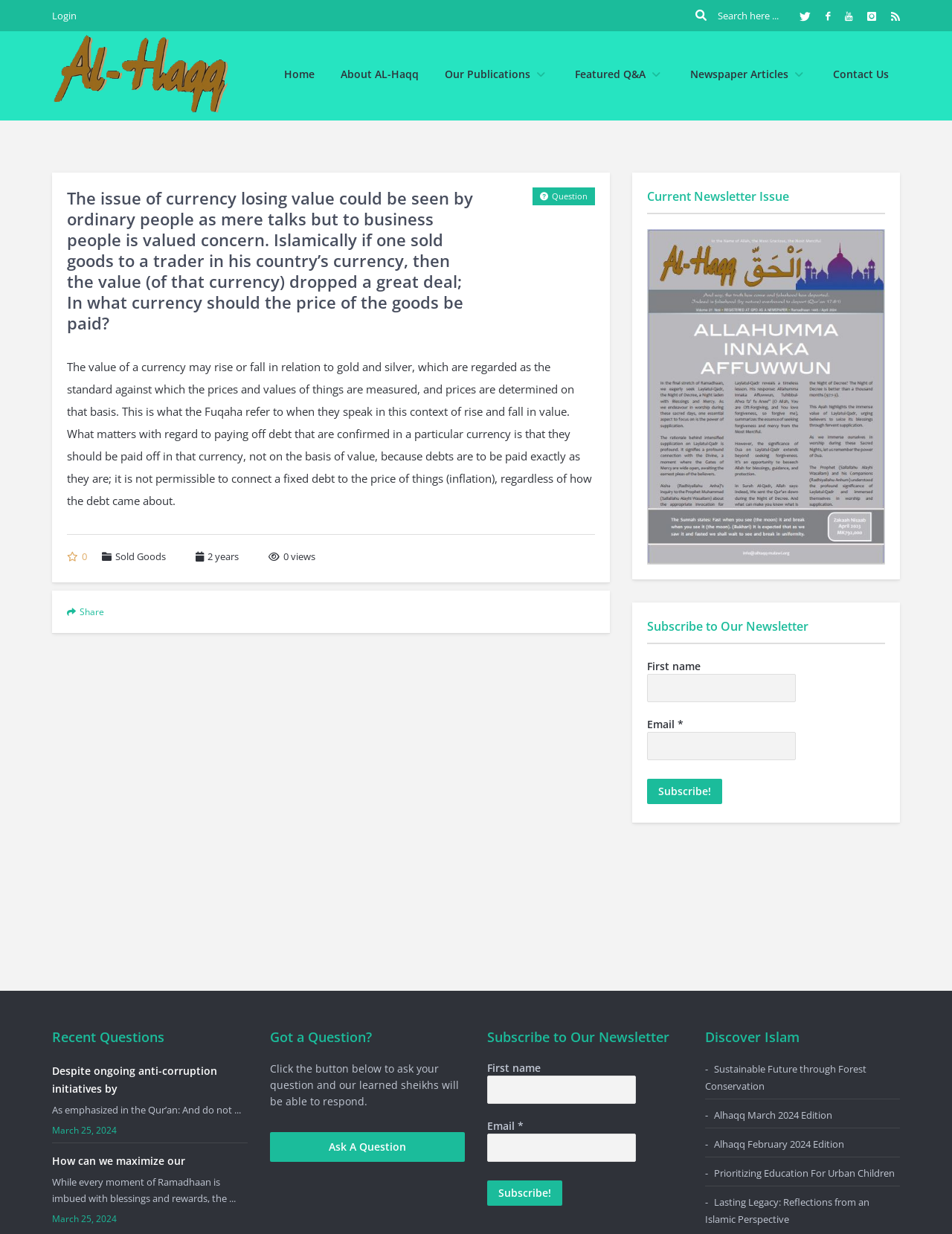From the image, can you give a detailed response to the question below:
How many links are there in the main navigation menu?

The main navigation menu is located at the top of the webpage and contains links to 'Home', 'About AL-Haqq', 'Our Publications', 'Featured Q&A', 'Newspaper Articles', and 'Contact Us'. Counting these links, there are 6 links in total.